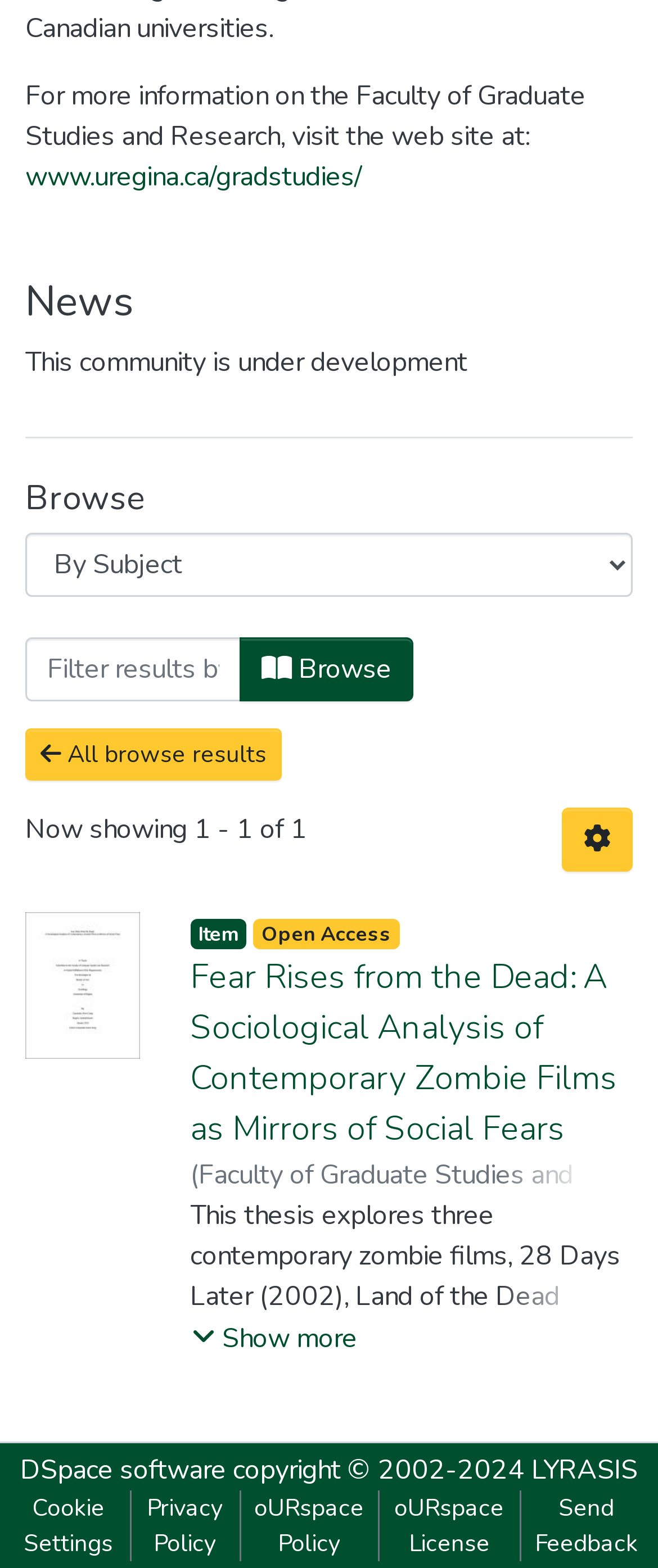Please answer the following question using a single word or phrase: 
What is the title of the item?

Fear Rises from the Dead: A Sociological Analysis of Contemporary Zombie Films as Mirrors of Social Fears